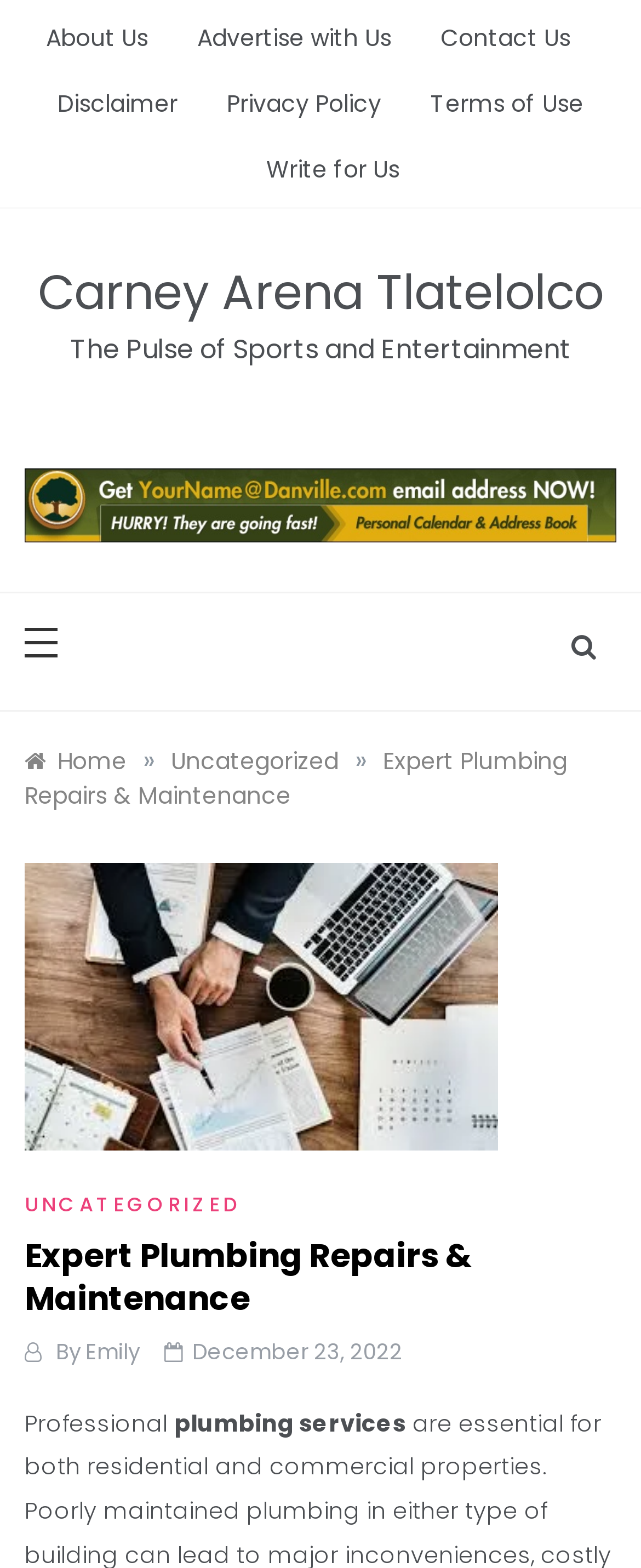Identify the bounding box coordinates of the element to click to follow this instruction: 'go to about us page'. Ensure the coordinates are four float values between 0 and 1, provided as [left, top, right, bottom].

[0.072, 0.003, 0.269, 0.045]